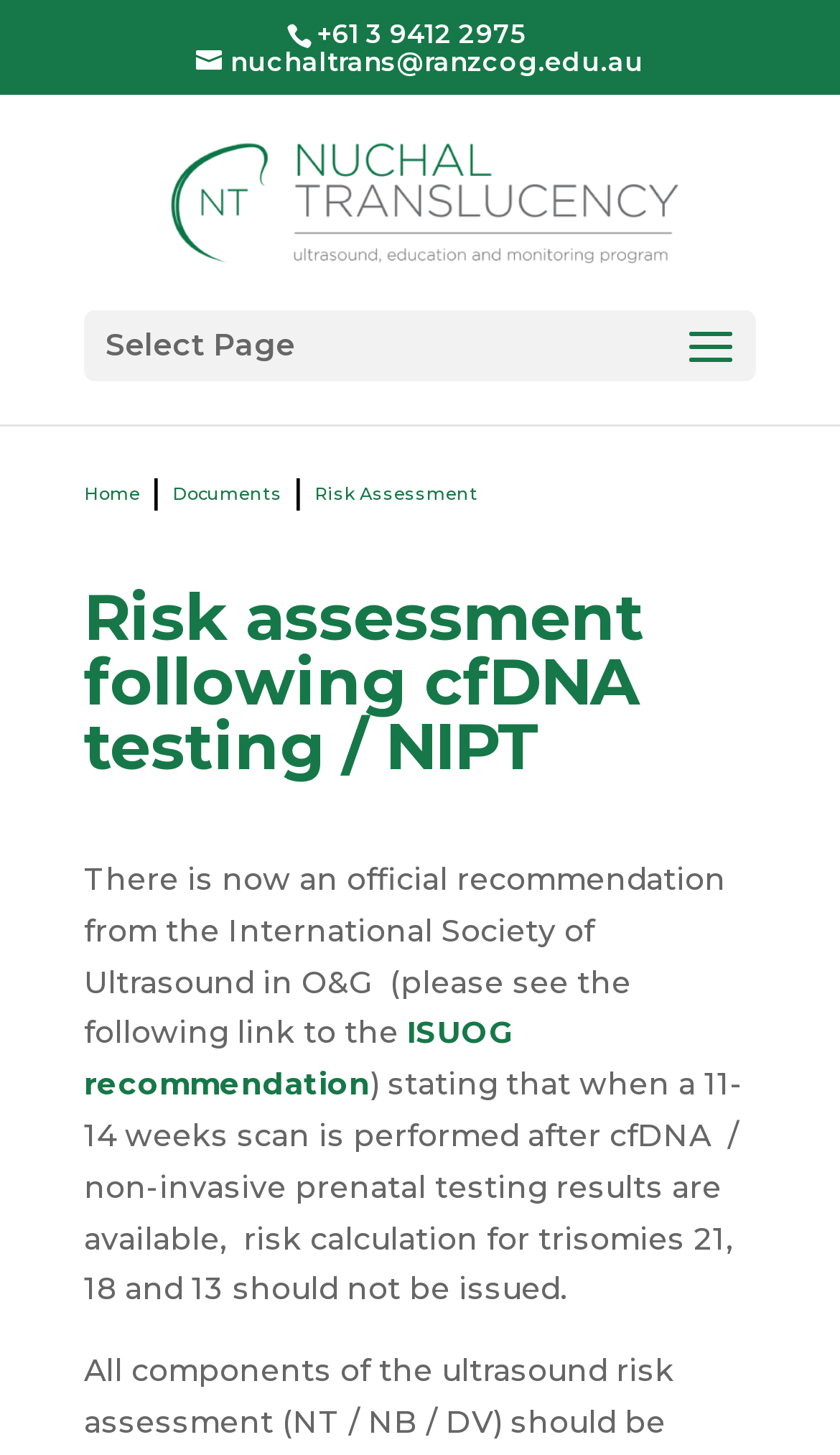Give a concise answer using one word or a phrase to the following question:
What is the email address provided on the webpage?

nuchaltrans@ranzcog.edu.au